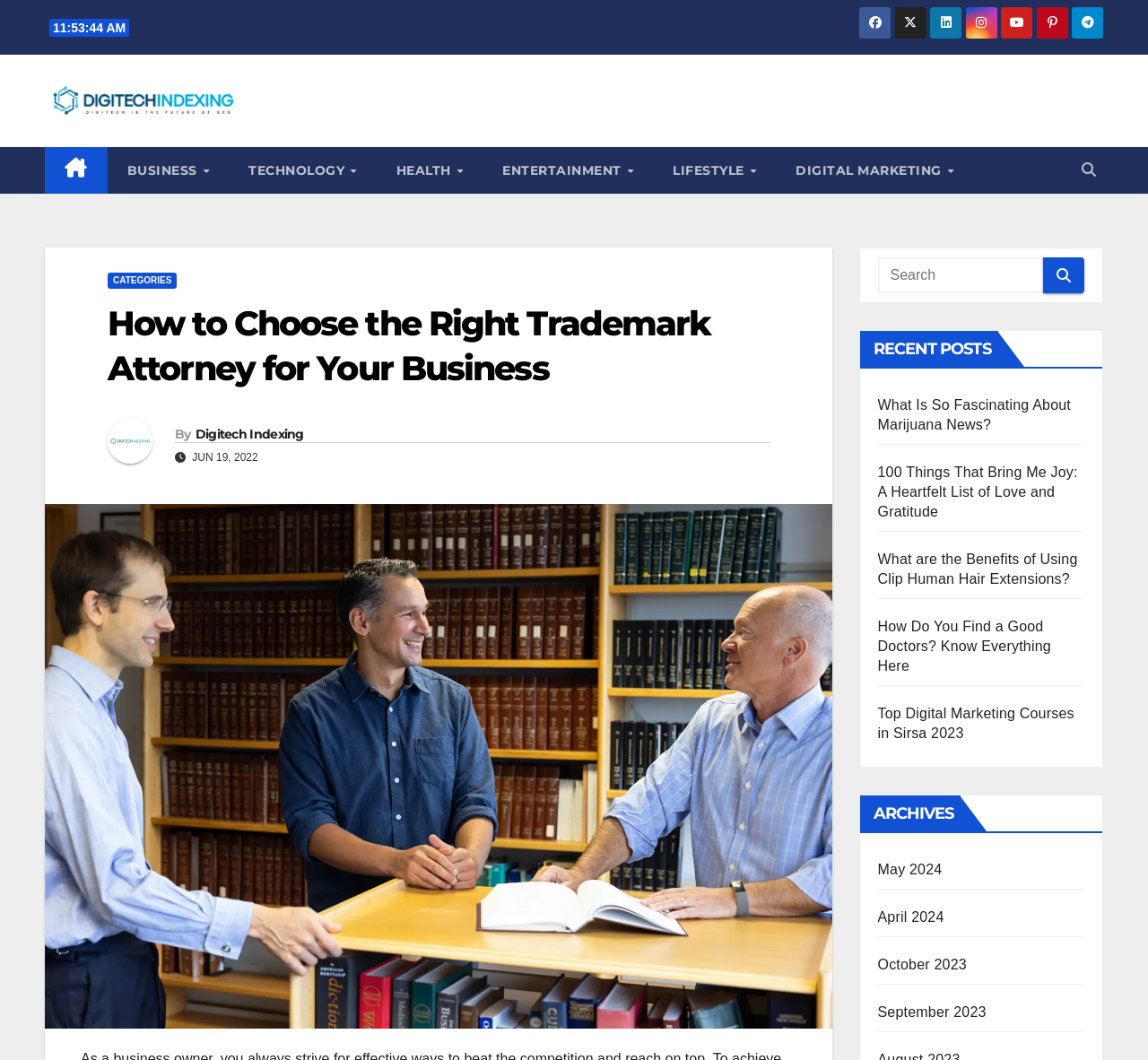Extract the bounding box coordinates of the UI element described by: "name="_edn1"". The coordinates should include four float numbers ranging from 0 to 1, e.g., [left, top, right, bottom].

None